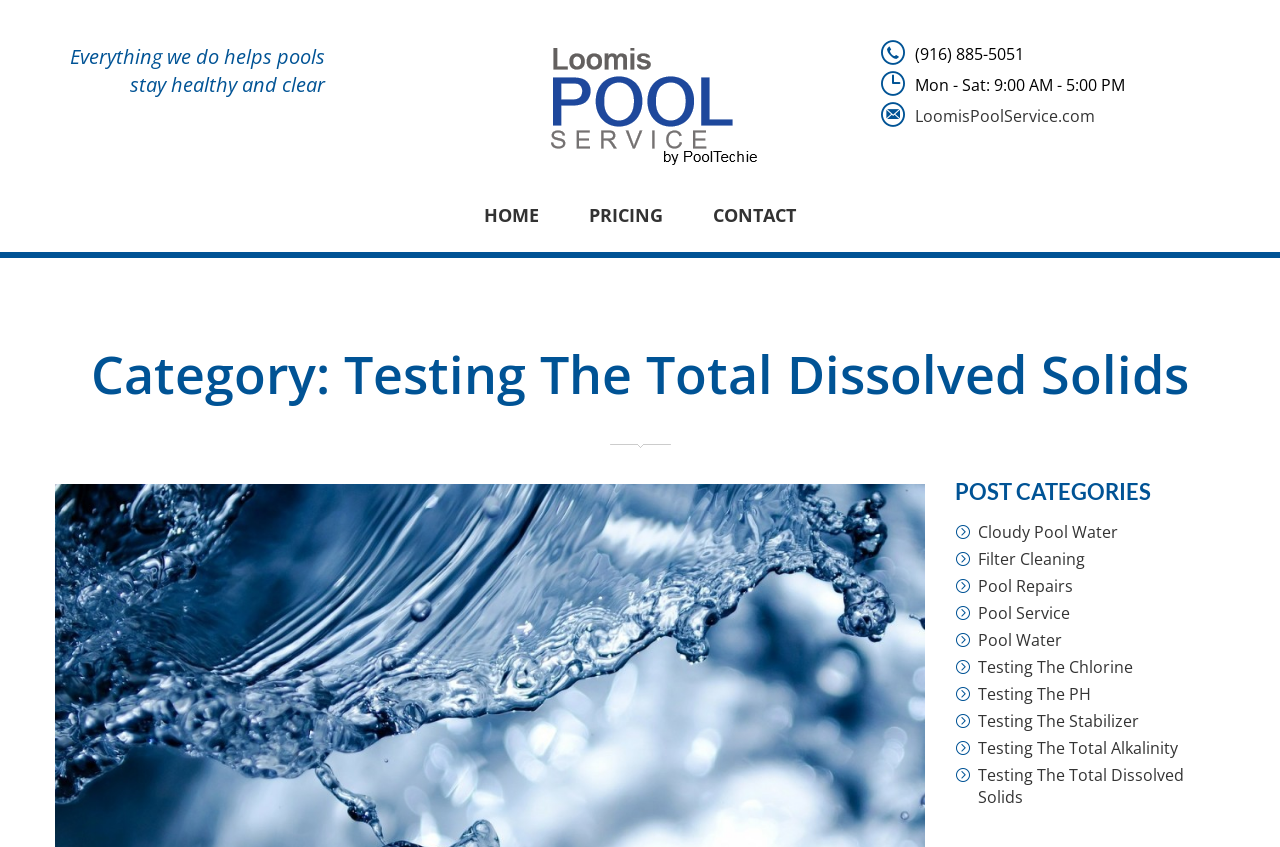Identify the bounding box for the element characterized by the following description: "Testing The Total Alkalinity".

[0.764, 0.87, 0.957, 0.896]